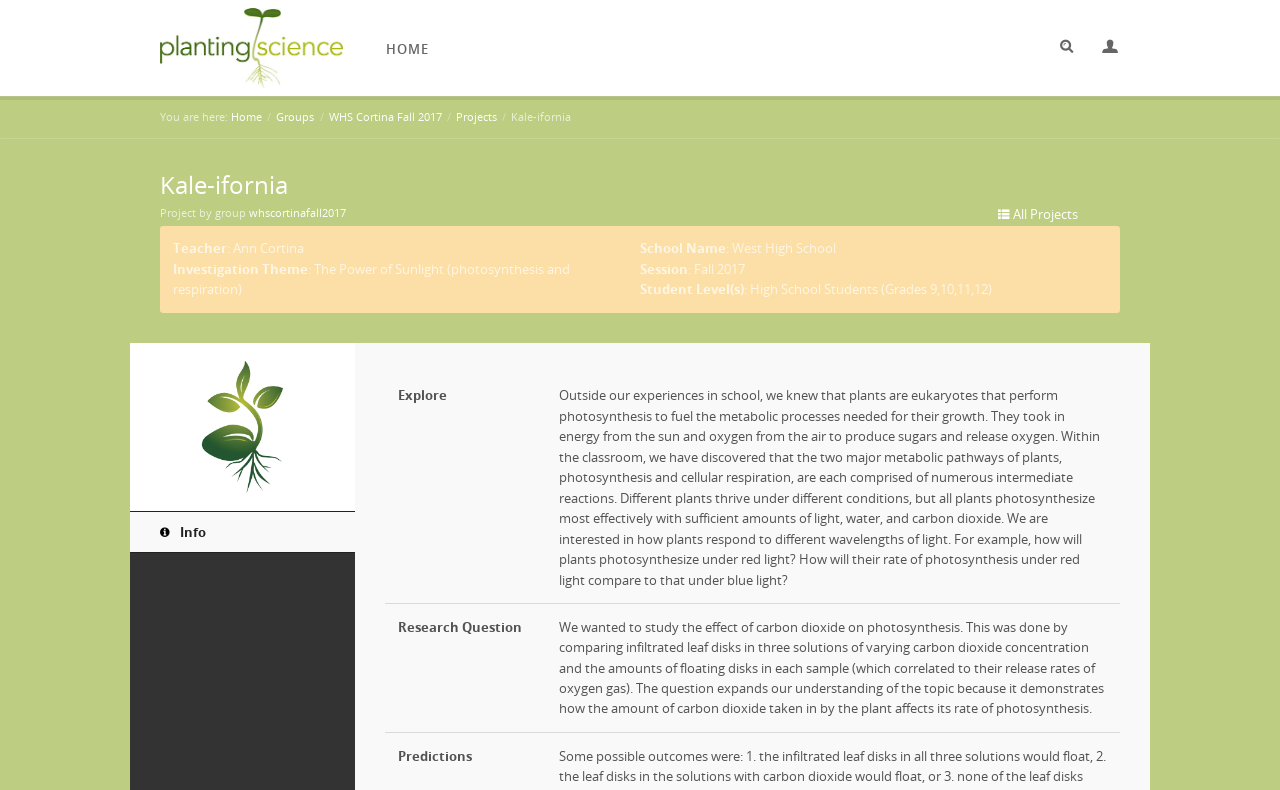Locate the UI element described by title="Kale-ifornia - View project updates" and provide its bounding box coordinates. Use the format (top-left x, top-left y, bottom-right x, bottom-right y) with all values as floating point numbers between 0 and 1.

[0.102, 0.434, 0.277, 0.647]